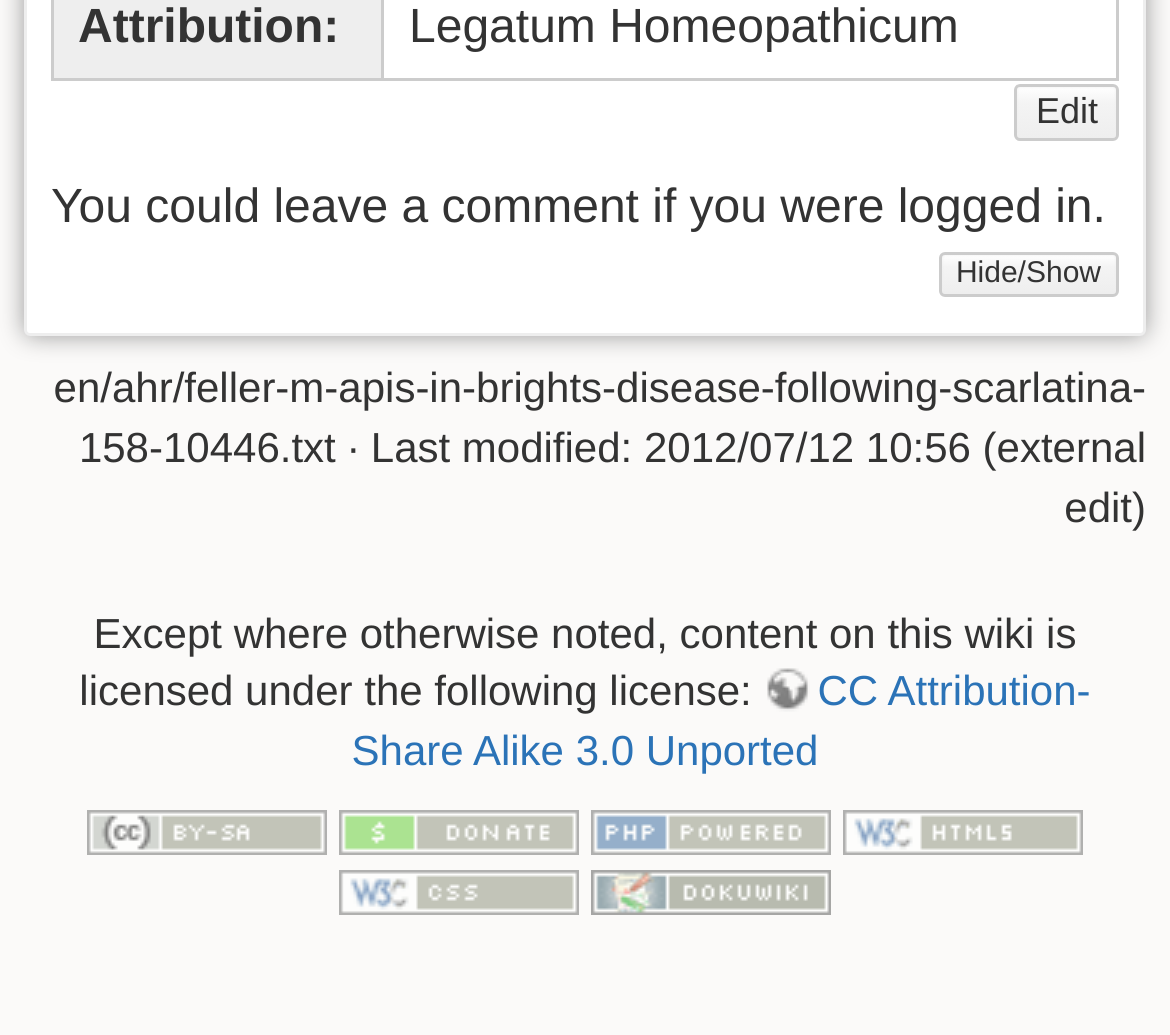What is the file name of the article?
Use the information from the image to give a detailed answer to the question.

I found the file name by looking at the StaticText element with the OCR text 'en/ahr/feller-m-apis-in-brights-disease-following-scarlatina-158-10446.txt' which is located at coordinates [0.046, 0.352, 0.979, 0.455].